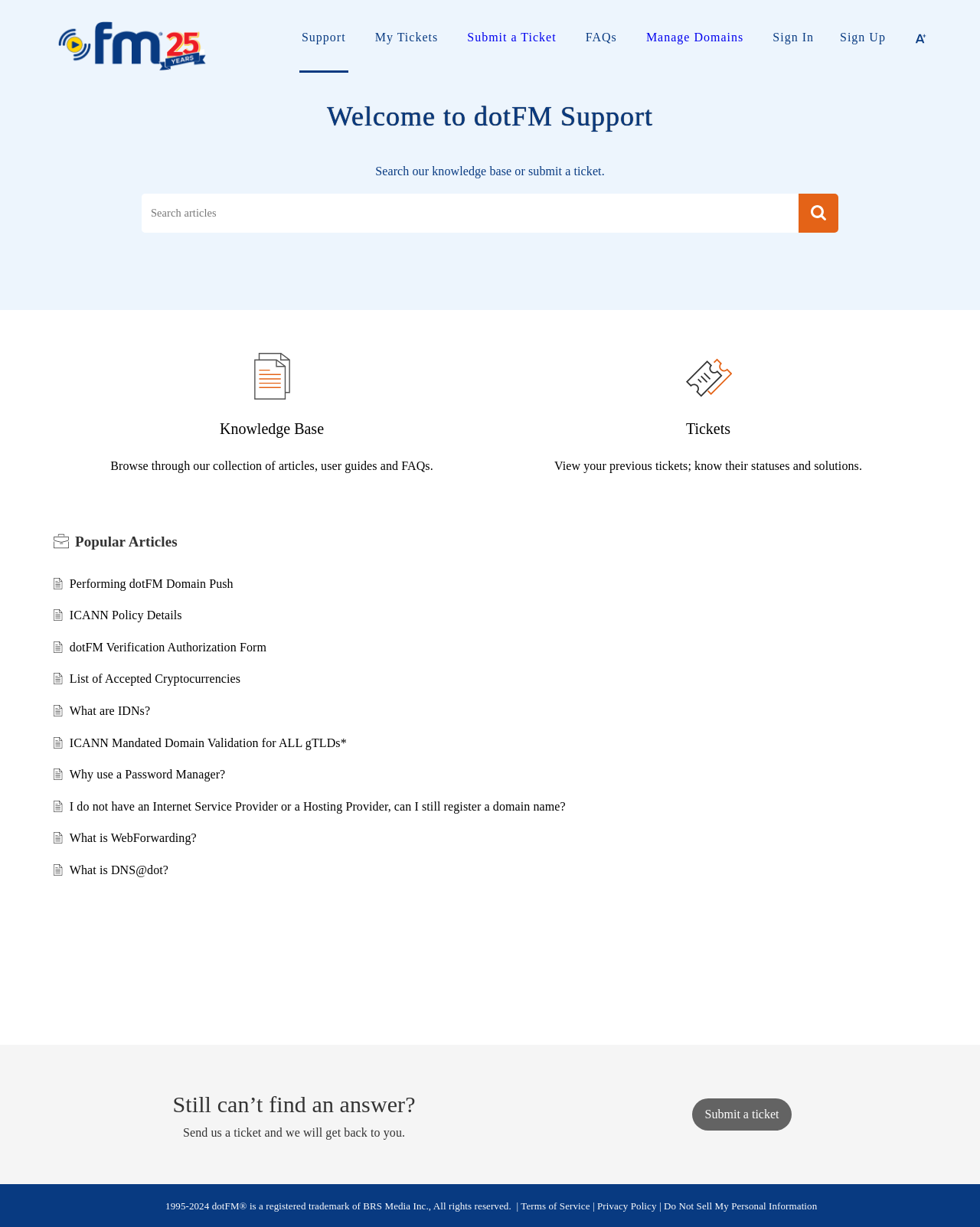Using the details in the image, give a detailed response to the question below:
What is the name of the company that owns the dotFM trademark?

The webpage's footer section contains a copyright notice that mentions 'dotFM® is a registered trademark of BRS Media Inc., All rights reserved.' This suggests that BRS Media Inc. is the company that owns the dotFM trademark.